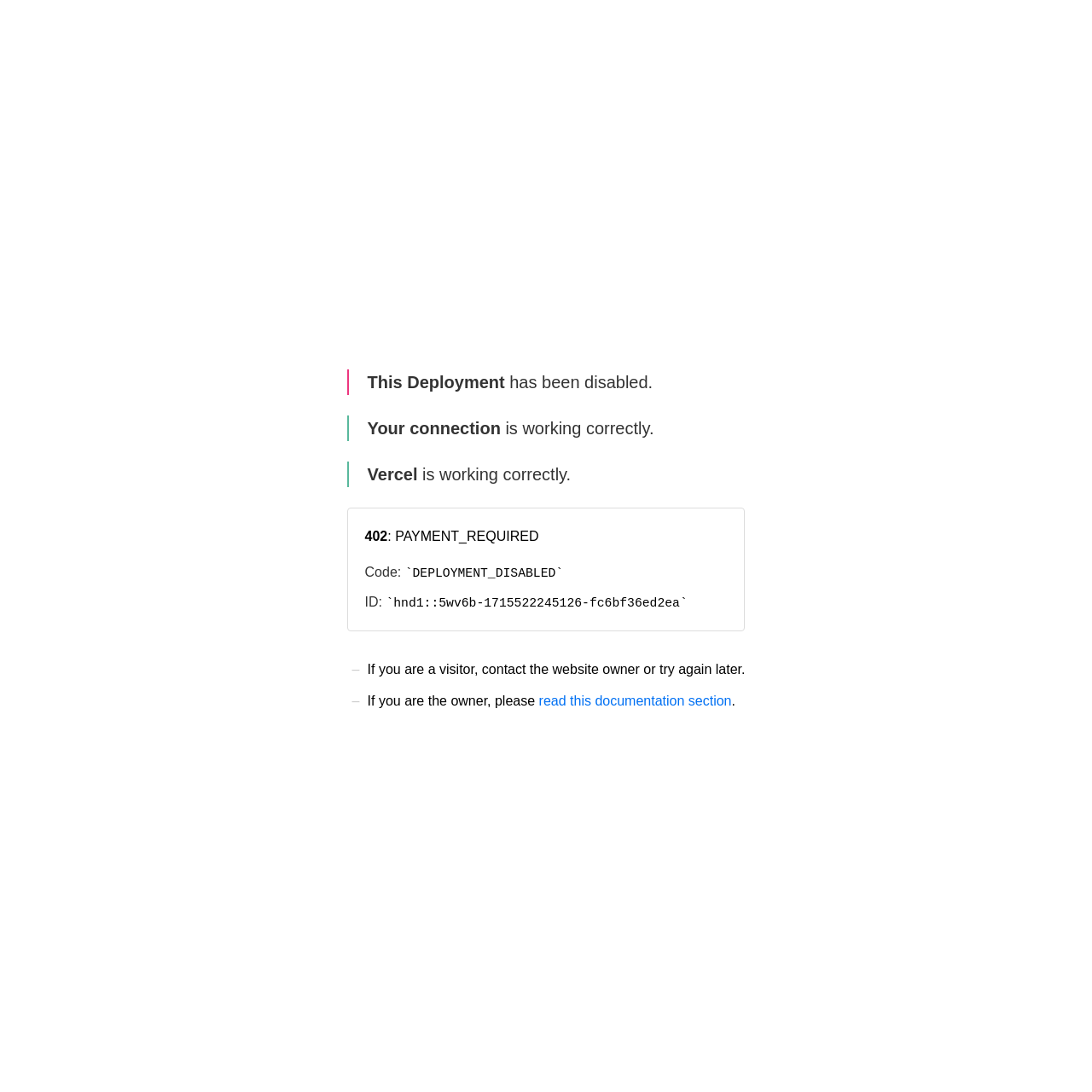Based on the image, please respond to the question with as much detail as possible:
What is the name of the platform?

The name of the platform is mentioned as 'Vercel' in the text.